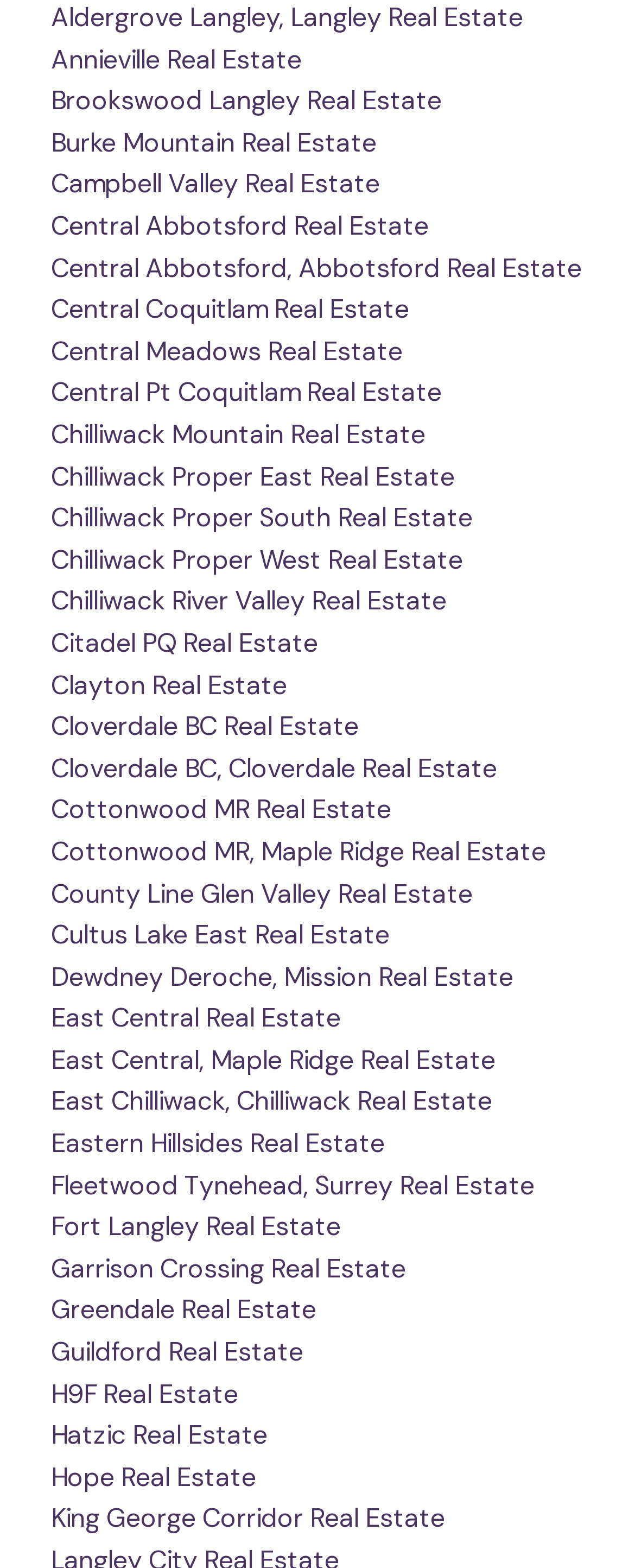Locate the bounding box coordinates of the UI element described by: "Eastern Hillsides Real Estate". Provide the coordinates as four float numbers between 0 and 1, formatted as [left, top, right, bottom].

[0.08, 0.718, 0.606, 0.74]